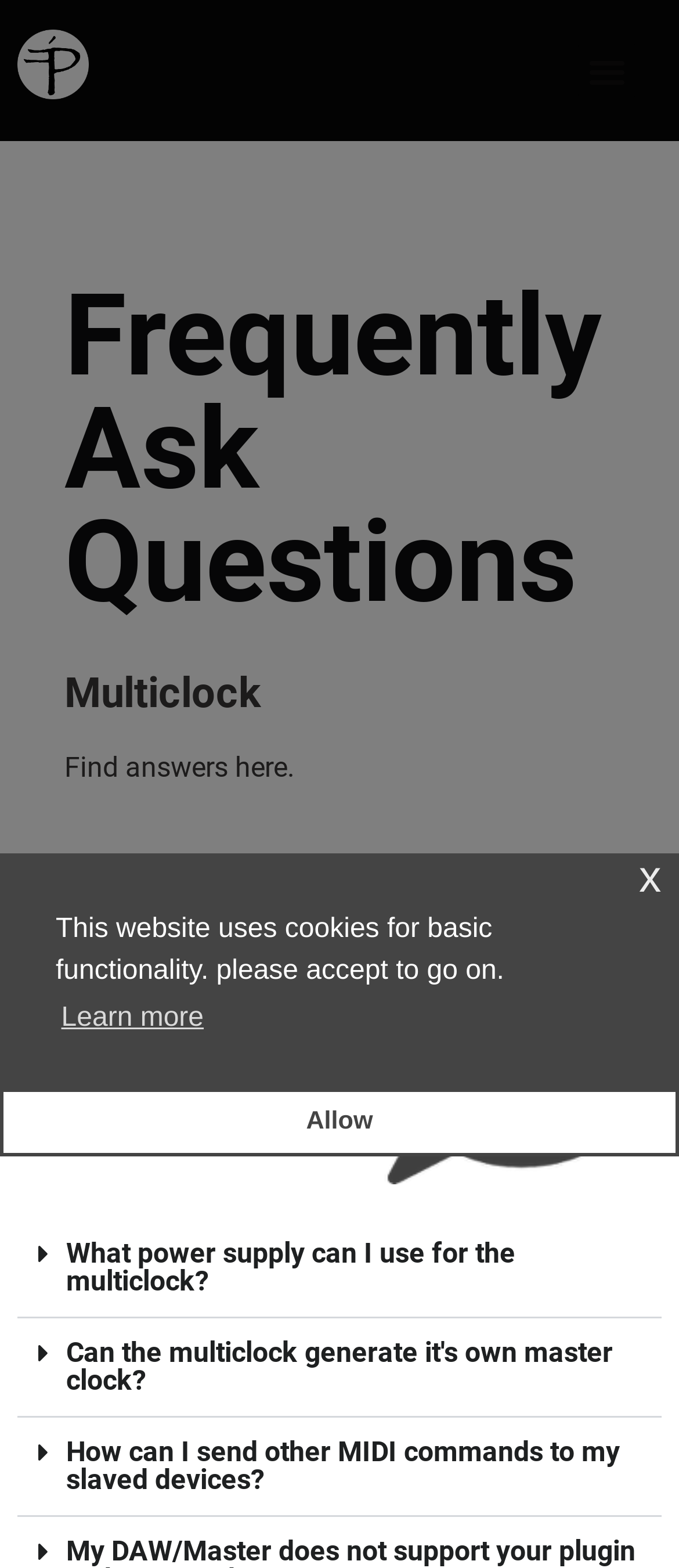Create a detailed summary of the webpage's content and design.

The webpage is a FAQ page for Floatingpoint Instruments, with a prominent link to the company's name at the top left corner, accompanied by a small image. On the top right corner, there is a "Menu" button. 

Below the top section, there is a large heading that reads "Frequently Ask Questions" followed by a subheading "Multiclock". A brief introductory text "Find answers here." is placed below the subheading.

The main content of the page consists of three expandable buttons, each with a question related to the Multiclock product. The questions are "What power supply can I use for the multiclock?", "Can the multiclock generate it's own master clock?", and "How can I send other MIDI commands to my slaved devices?". Each button, when expanded, reveals the answer to the corresponding question.

At the bottom of the page, there is a cookie consent dialog with a brief message explaining the use of cookies on the website. The dialog has three buttons: "cookies - Learn more", "Allow cookie", and a close button labeled "x cookie" at the top right corner of the dialog.